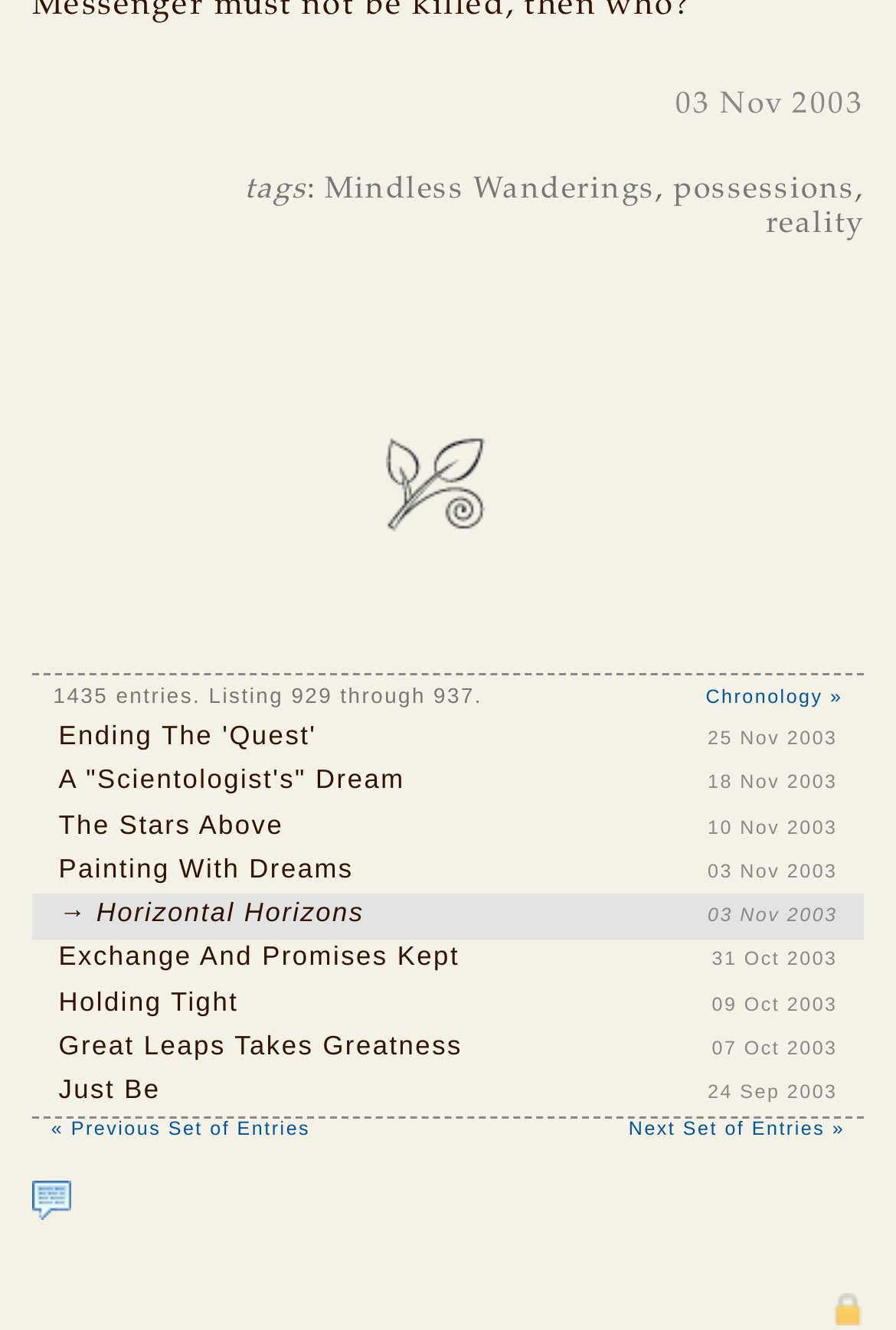Determine the bounding box coordinates for the element that should be clicked to follow this instruction: "Read the post 'Ending The 'Quest''". The coordinates should be given as four float numbers between 0 and 1, in the format [left, top, right, bottom].

[0.036, 0.539, 0.964, 0.573]